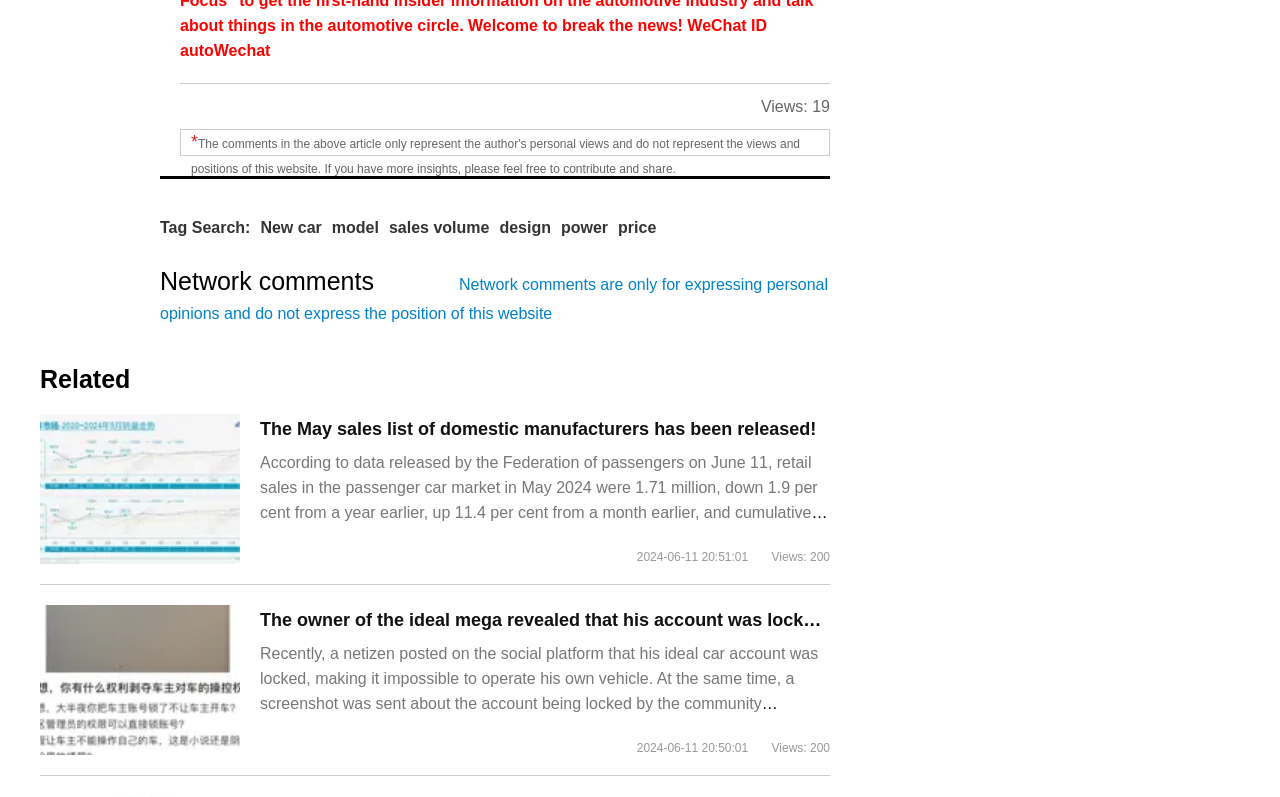How many articles are listed on this webpage? Examine the screenshot and reply using just one word or a brief phrase.

2